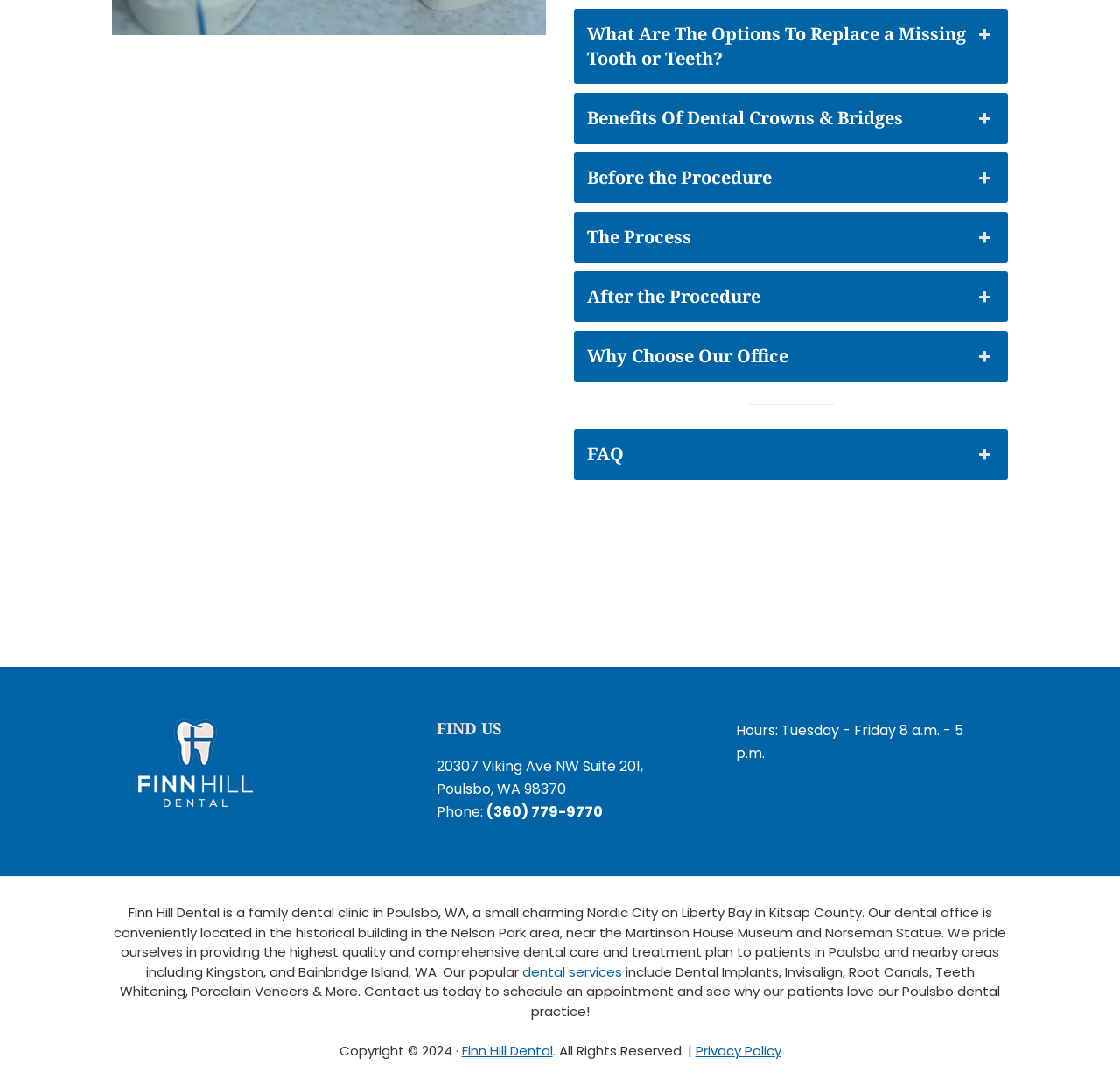Find the bounding box coordinates for the UI element whose description is: "Privacy Policy". The coordinates should be four float numbers between 0 and 1, in the format [left, top, right, bottom].

[0.621, 0.958, 0.697, 0.975]